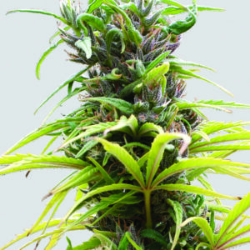Based on the image, please respond to the question with as much detail as possible:
Is the Hawaii Maui Waui suitable for indoor cultivation?

The caption states that the Hawaii Maui Waui is ideal for both indoor and outdoor cultivation, implying that it can thrive in indoor environments.